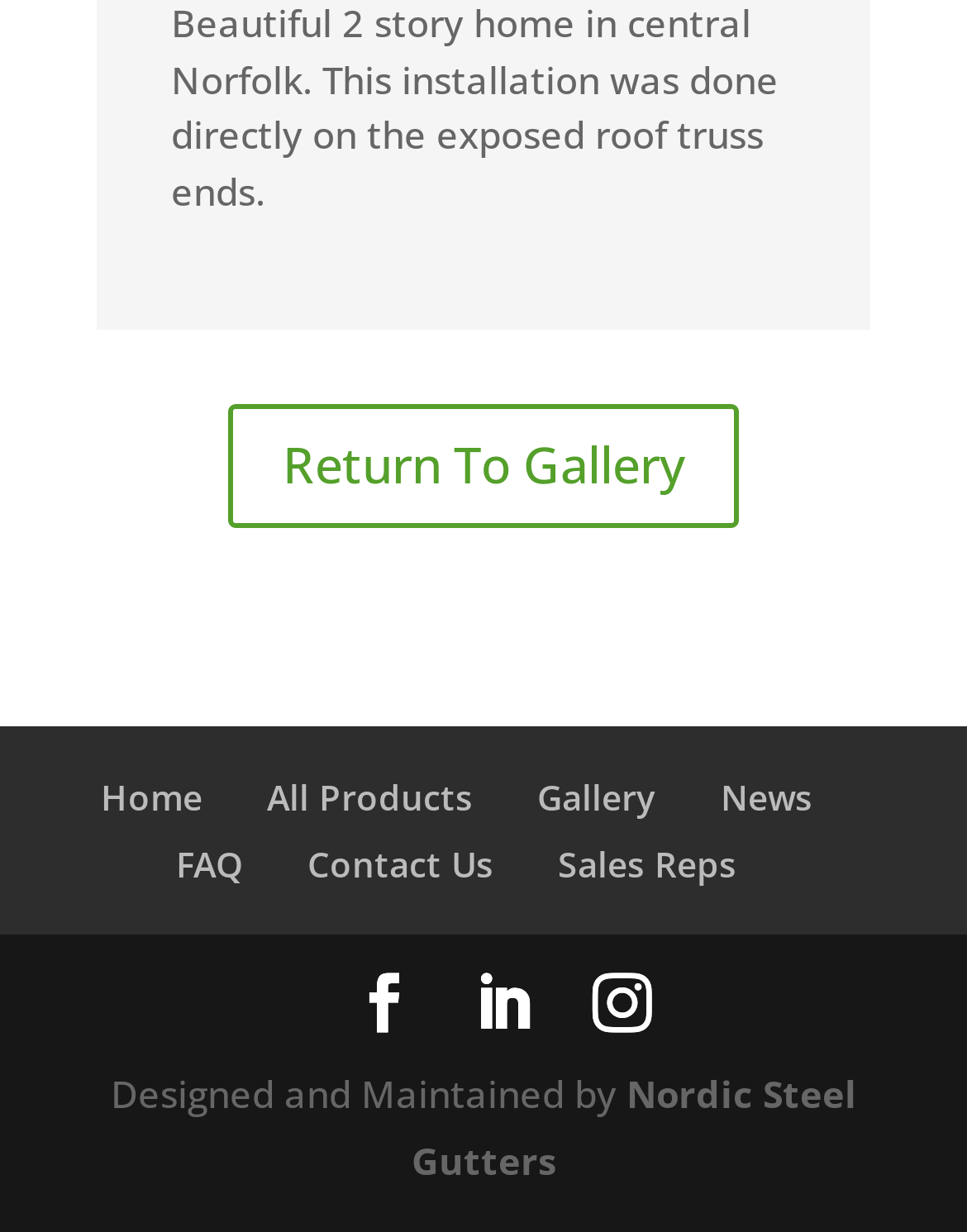Please provide a brief answer to the following inquiry using a single word or phrase:
How many main navigation menu items are there?

5